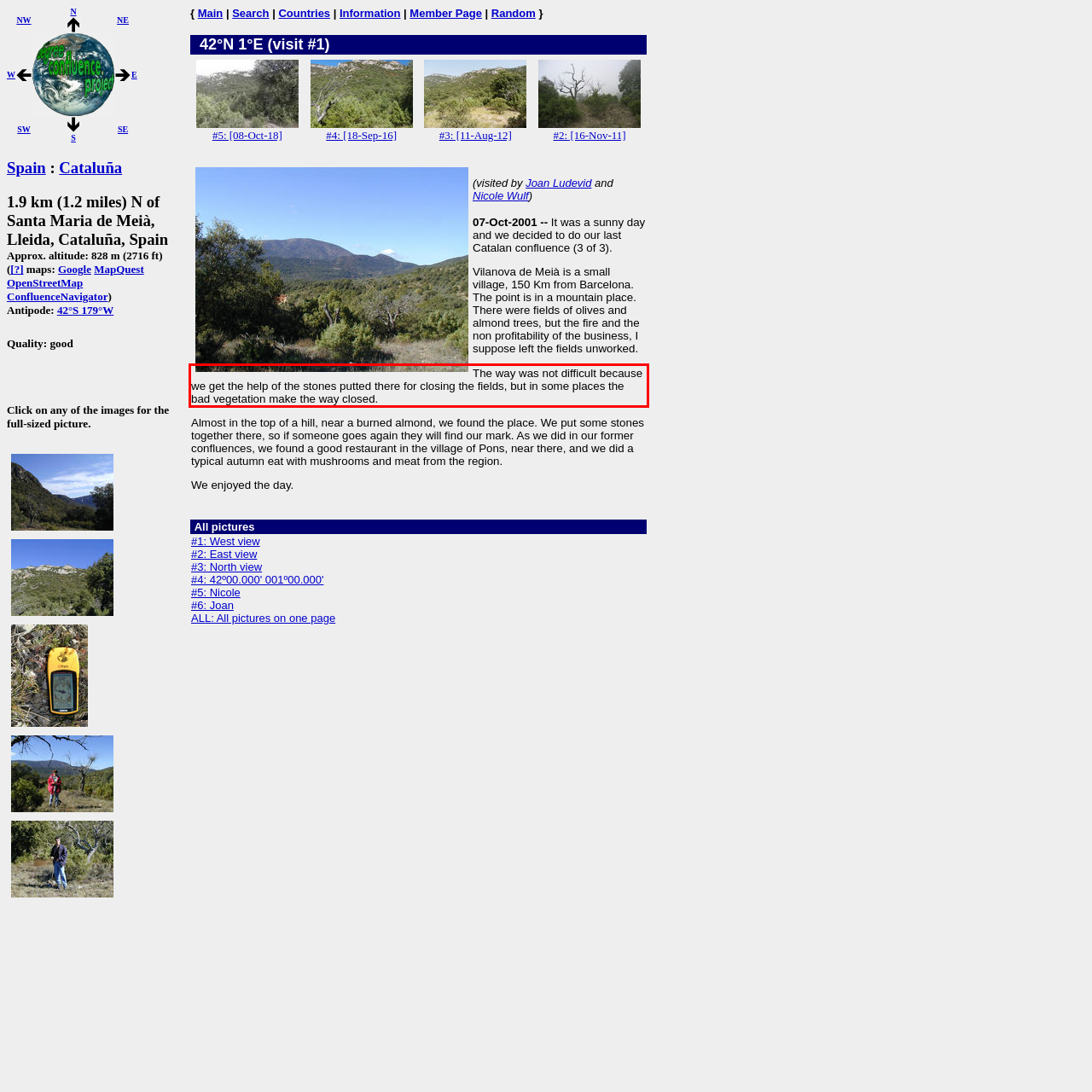Examine the webpage screenshot, find the red bounding box, and extract the text content within this marked area.

The way was not difficult because we get the help of the stones putted there for closing the fields, but in some places the bad vegetation make the way closed.